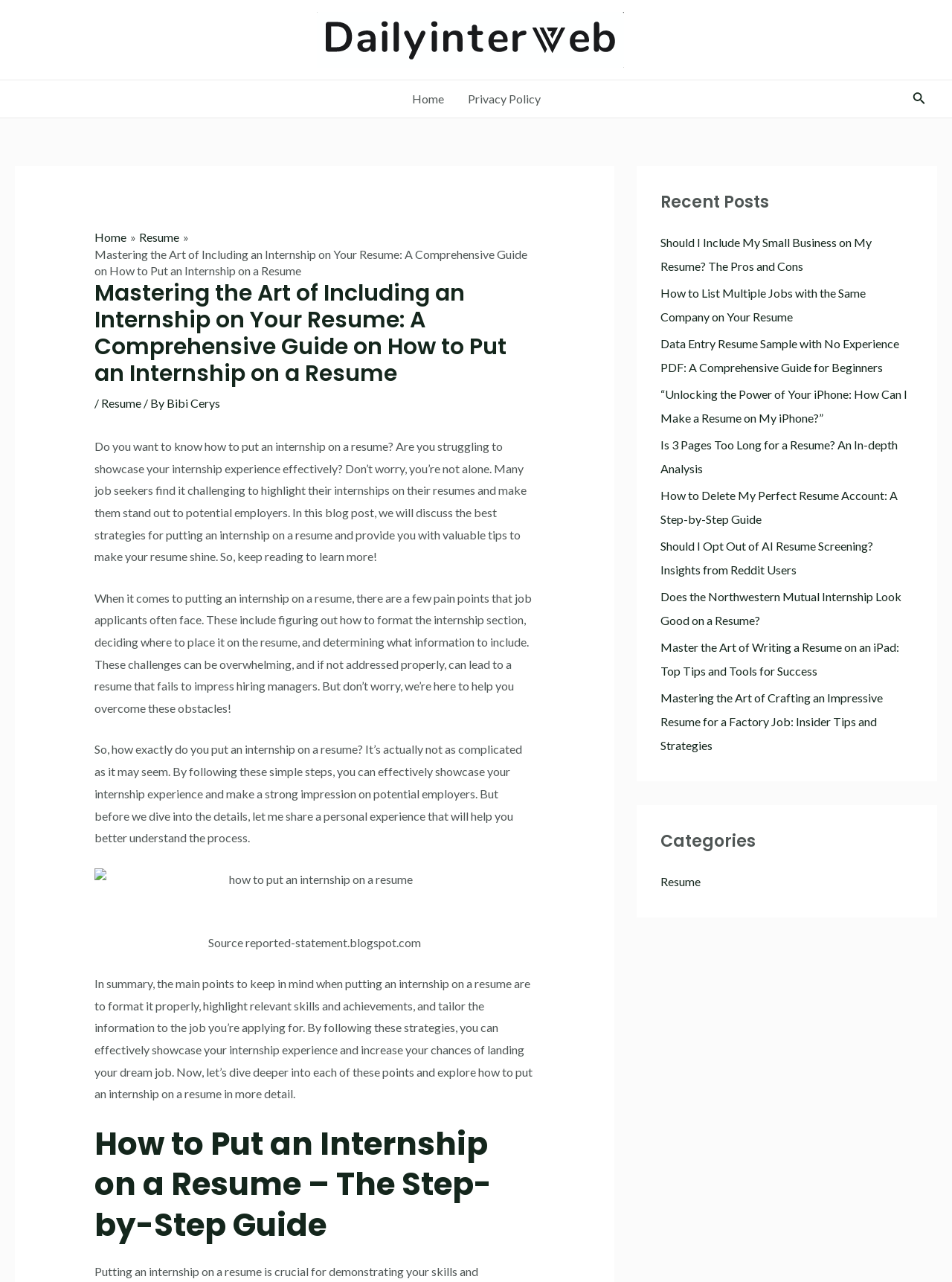Identify the bounding box coordinates of the part that should be clicked to carry out this instruction: "Search for something using the search icon link".

[0.958, 0.07, 0.973, 0.084]